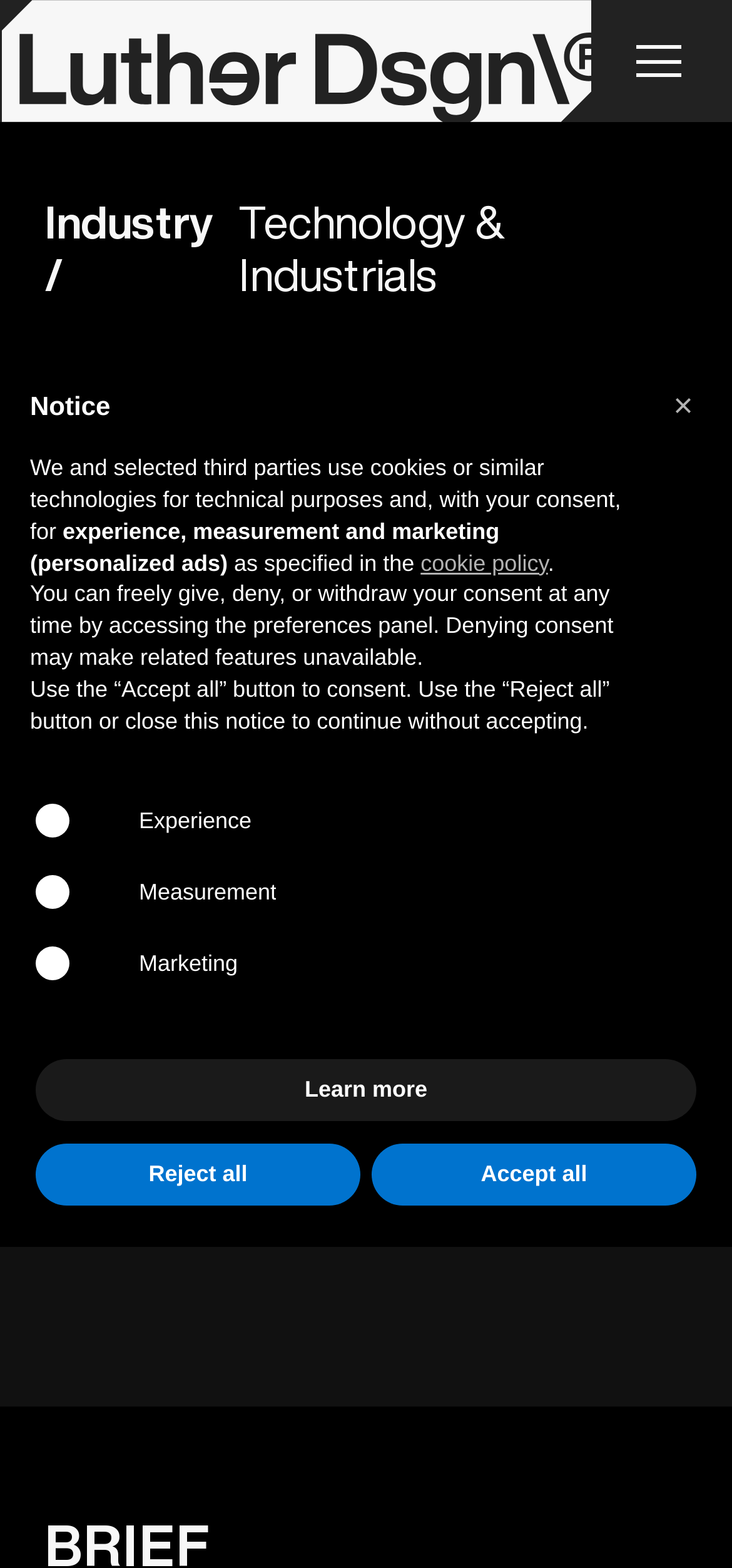What type of event is being described?
Using the image as a reference, answer the question in detail.

The type of event can be inferred from the static text element 'All the engagement of a physical event for an interactive virtual party.' with bounding box coordinates [0.062, 0.431, 0.761, 0.537].